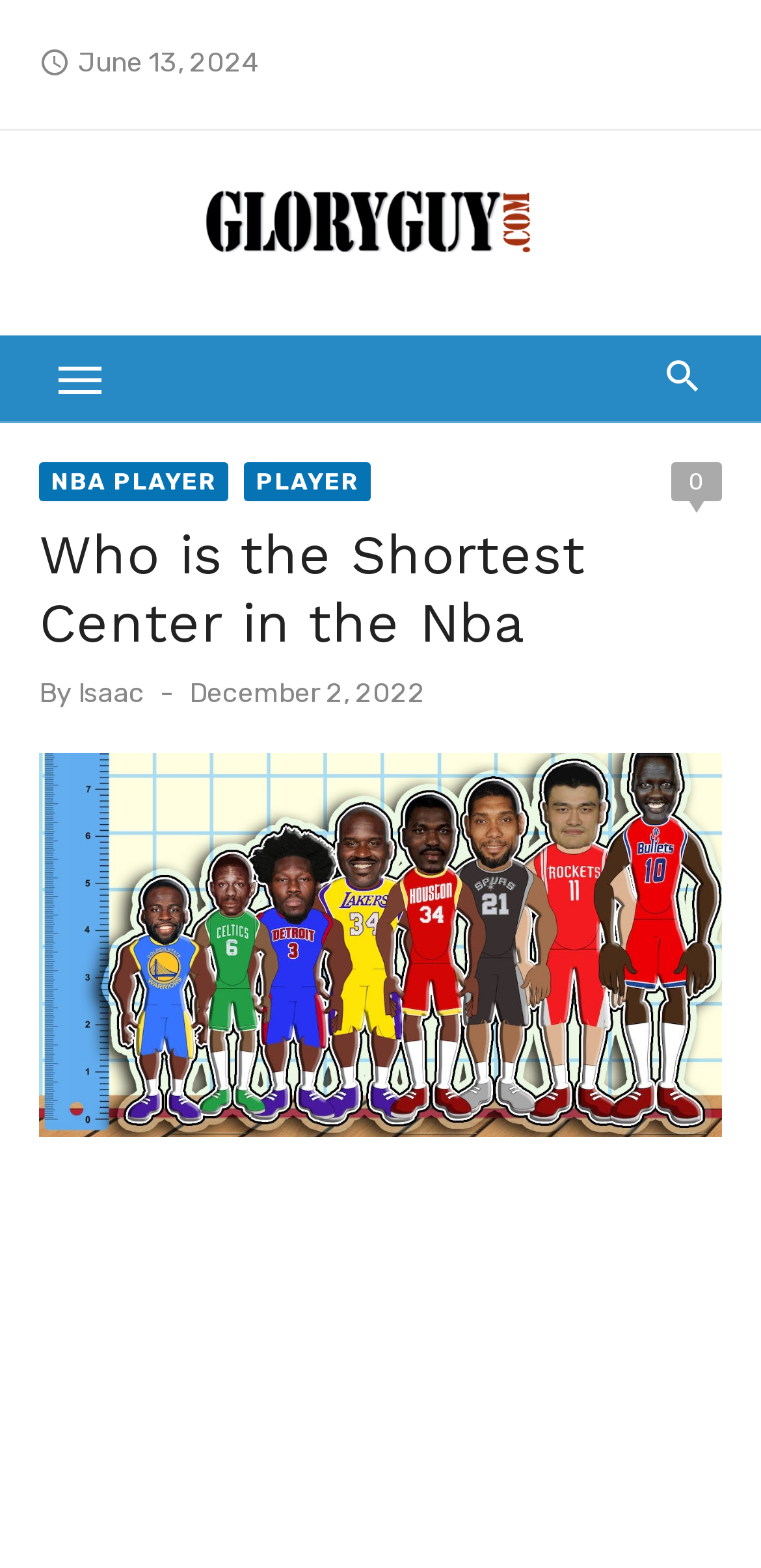What is the date of the article?
Could you give a comprehensive explanation in response to this question?

The date of the article can be found in the section below the article title, where it says 'Posted on' followed by the date 'December 2, 2022'.